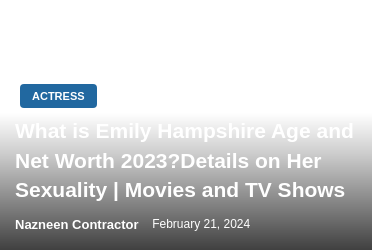What is the date of the article?
Please provide a comprehensive answer based on the visual information in the image.

The date of the article is February 21, 2024, which is mentioned in the caption as the publication date.